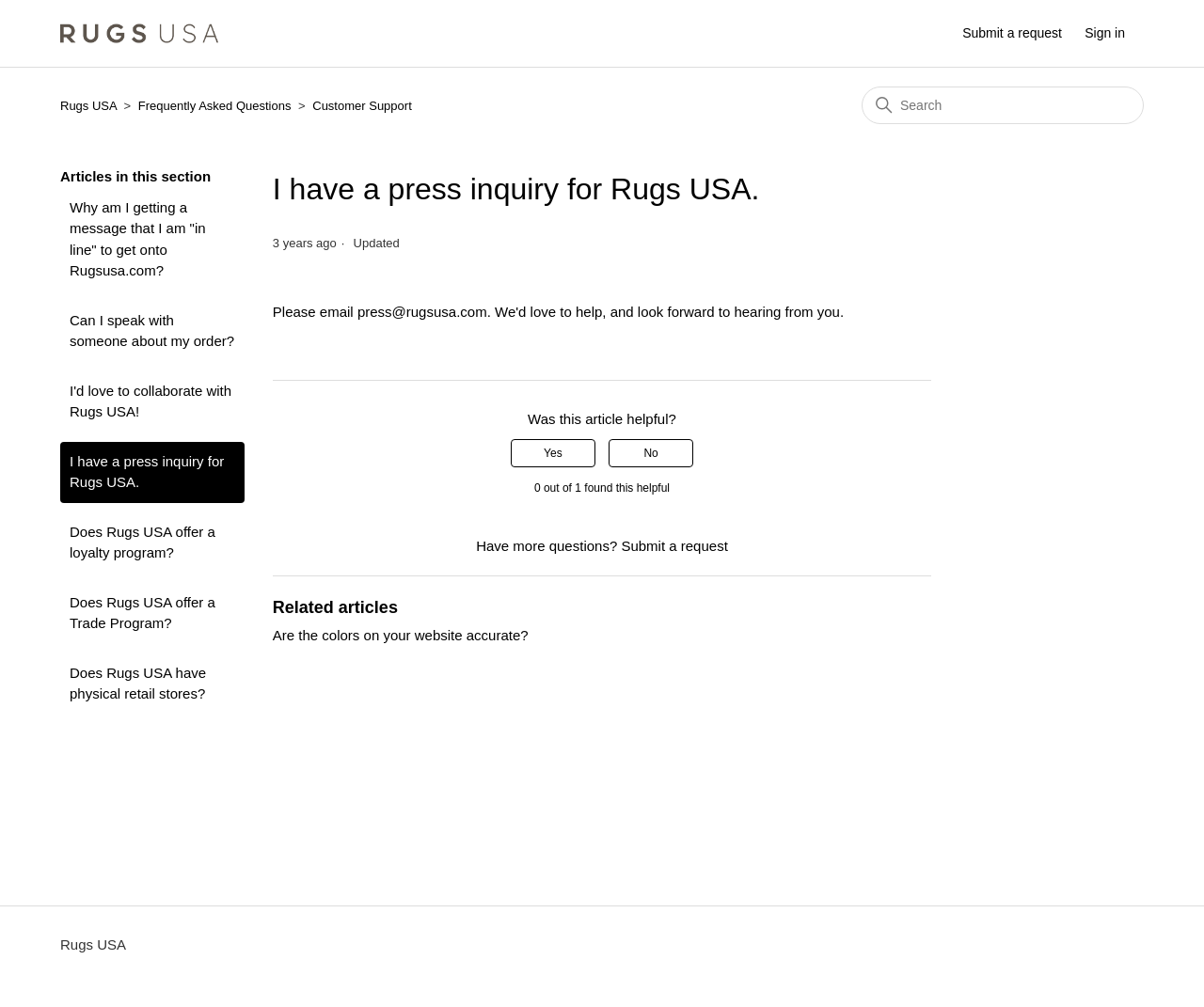Please respond to the question using a single word or phrase:
What is the topic of the related article?

Color accuracy